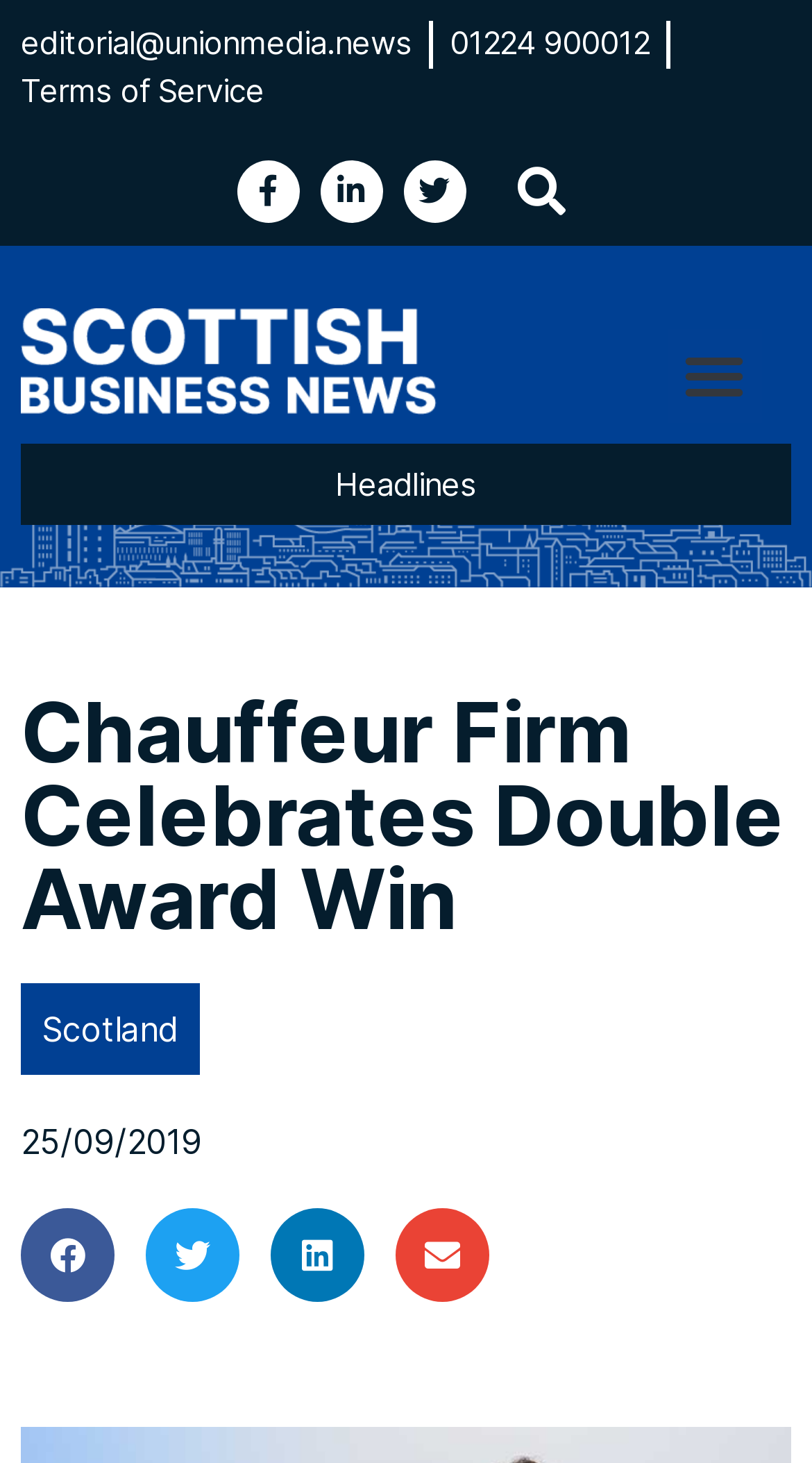Determine the main headline of the webpage and provide its text.

Chauffeur Firm Celebrates Double Award Win